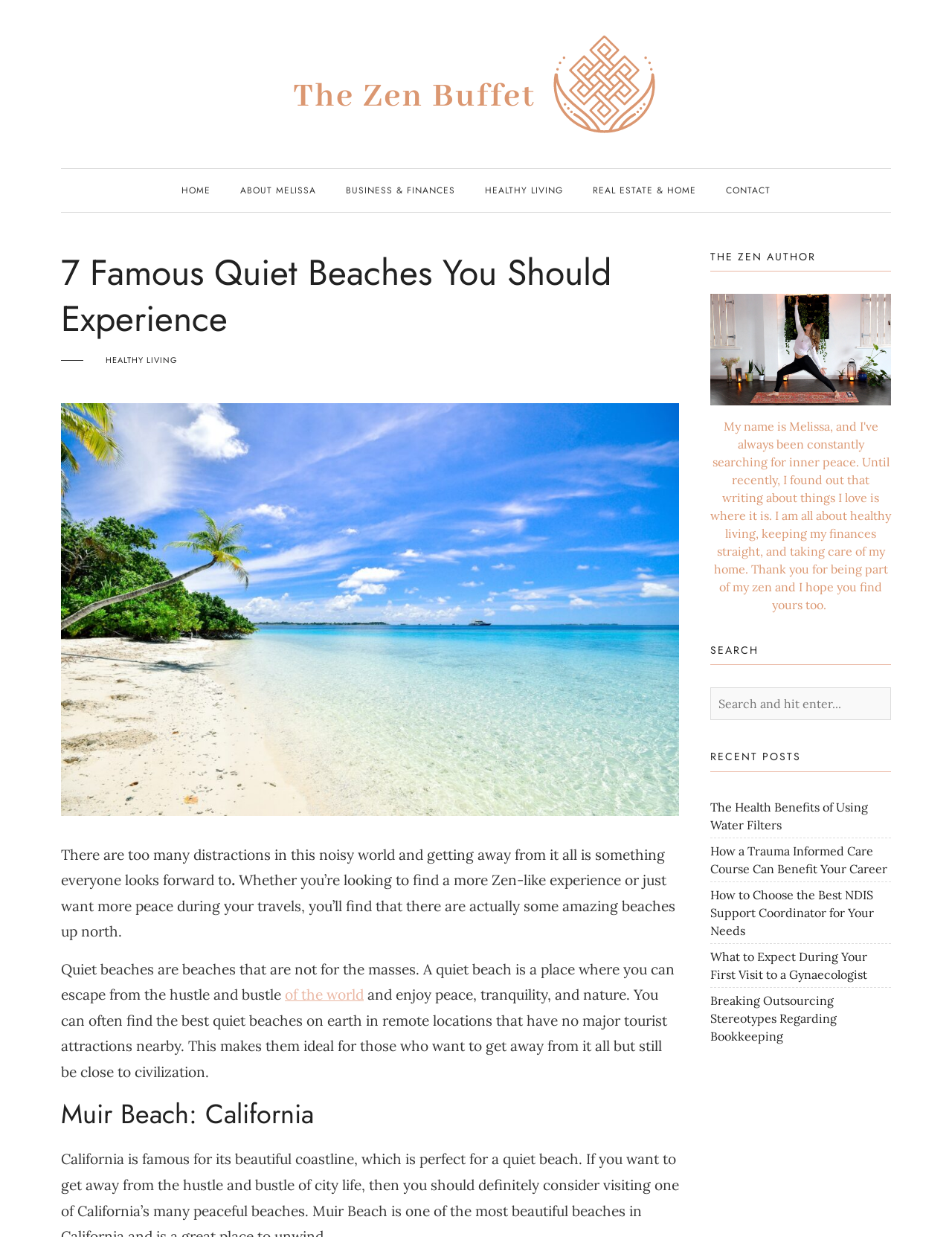Pinpoint the bounding box coordinates of the element to be clicked to execute the instruction: "contact the author".

[0.762, 0.137, 0.809, 0.171]